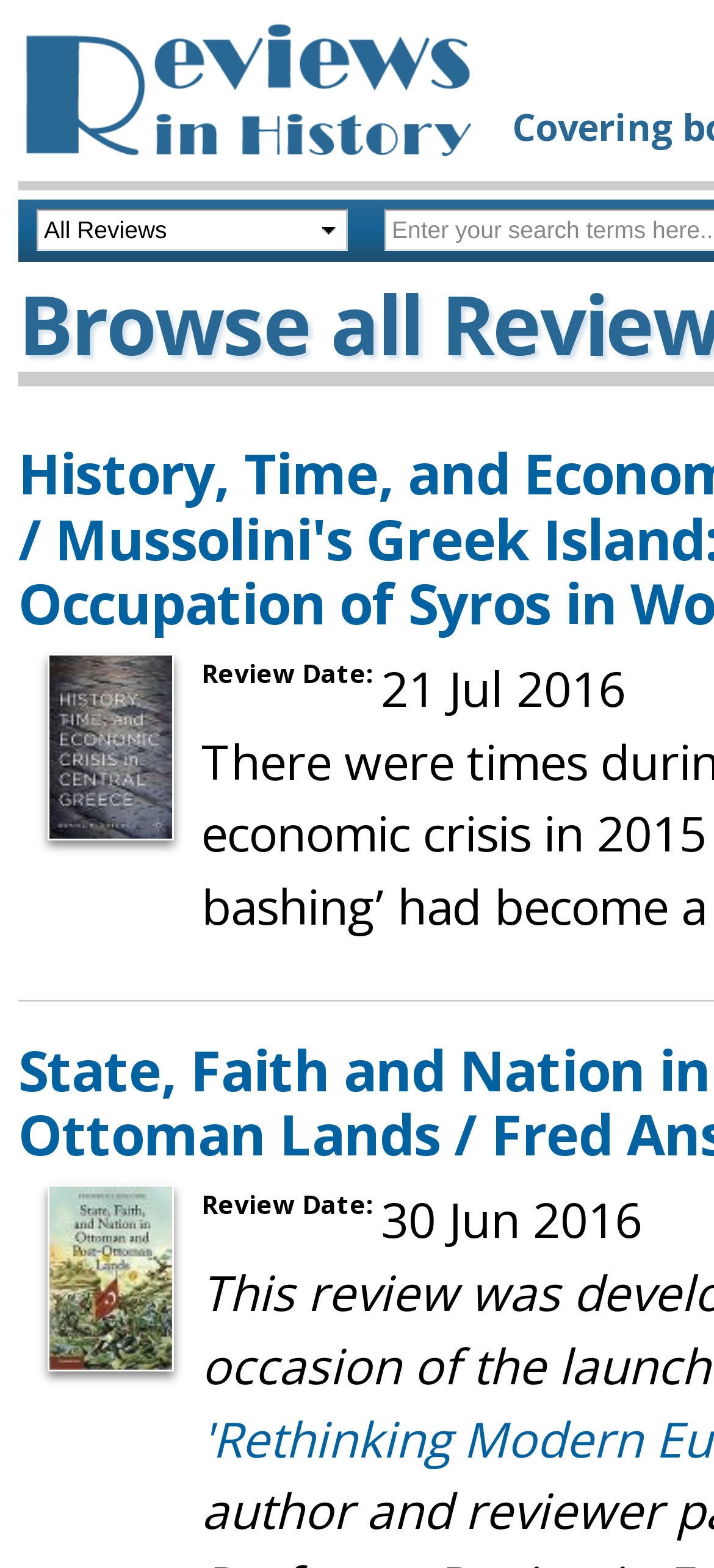What is the purpose of the combobox?
Answer the question with a single word or phrase by looking at the picture.

Selecting options